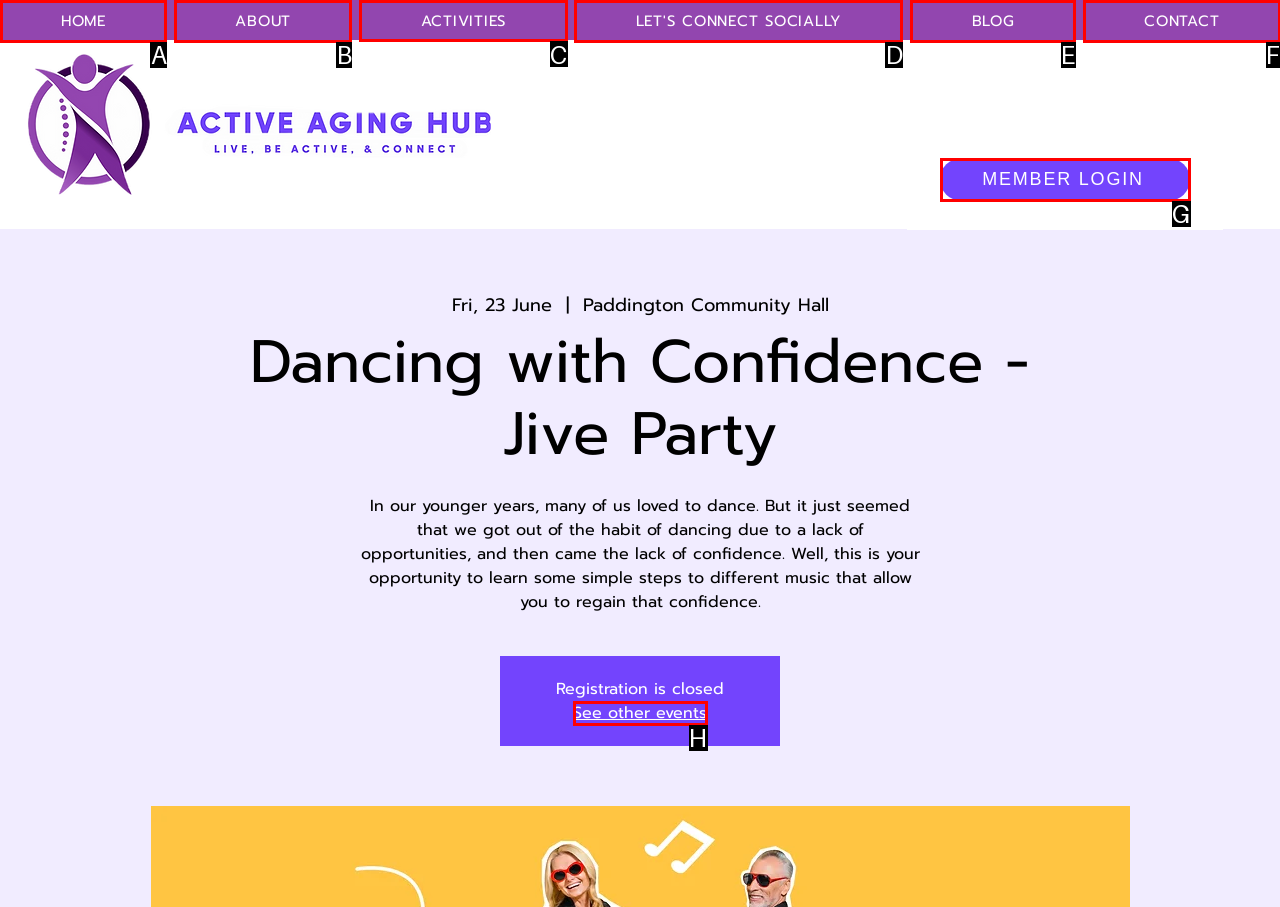Tell me the letter of the correct UI element to click for this instruction: view activities. Answer with the letter only.

C